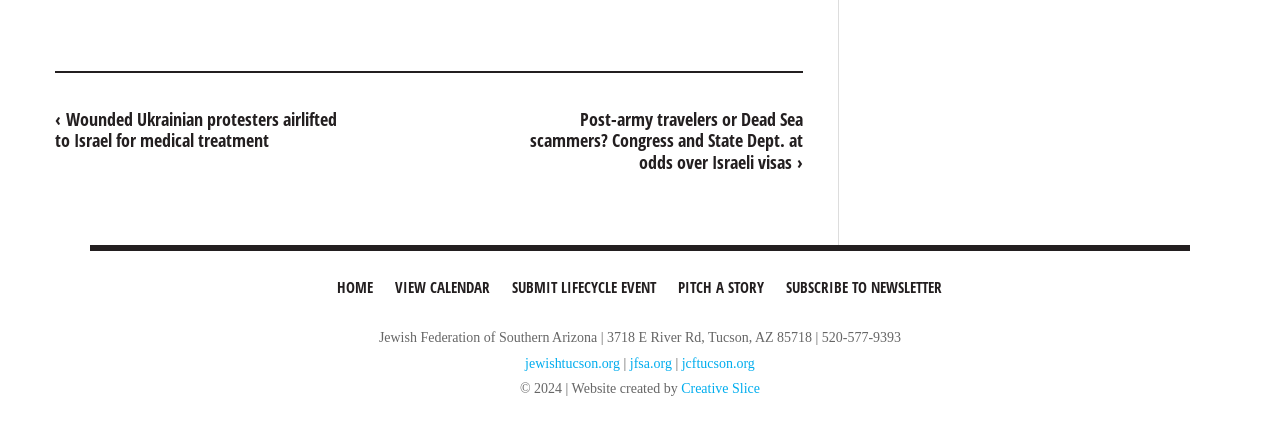Based on the description "jcftucson.org", find the bounding box of the specified UI element.

[0.533, 0.808, 0.59, 0.842]